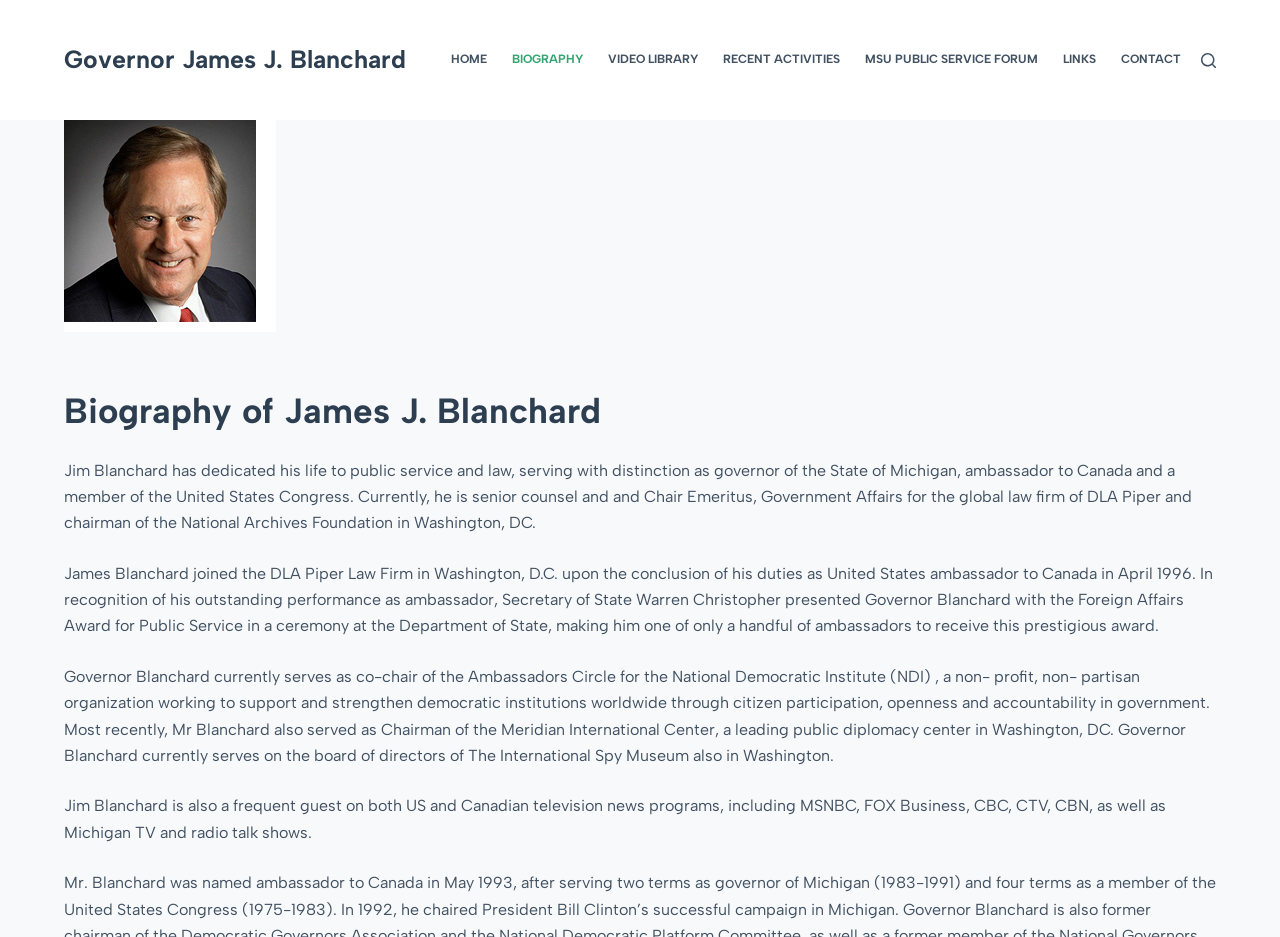What award did James J. Blanchard receive from Secretary of State Warren Christopher?
Please respond to the question with a detailed and well-explained answer.

The webpage states that Secretary of State Warren Christopher presented Governor Blanchard with the Foreign Affairs Award for Public Service in a ceremony at the Department of State, making him one of only a handful of ambassadors to receive this prestigious award.